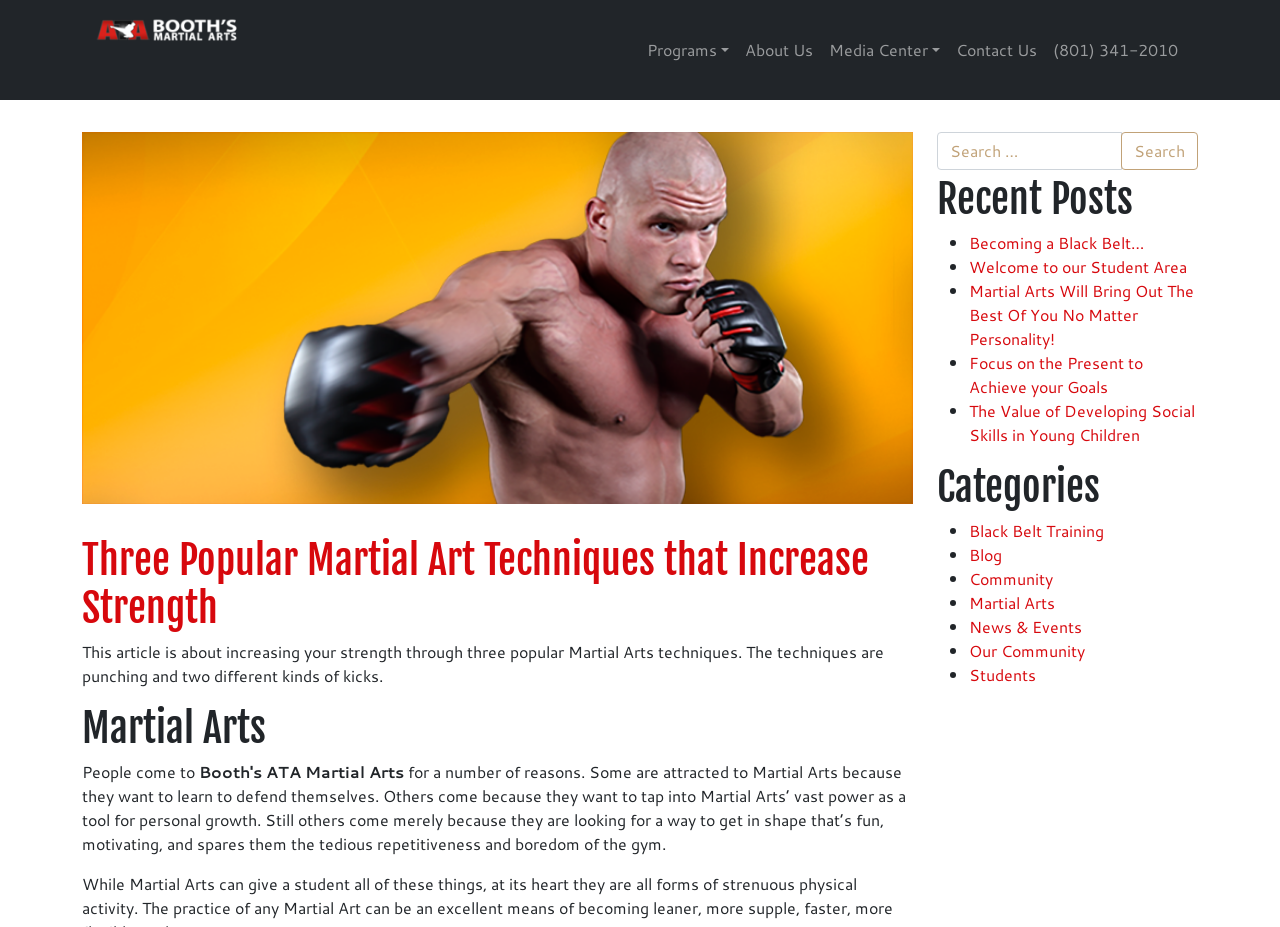What are the categories listed on the webpage?
Refer to the image and provide a concise answer in one word or phrase.

Black Belt Training, Blog, Community, etc.